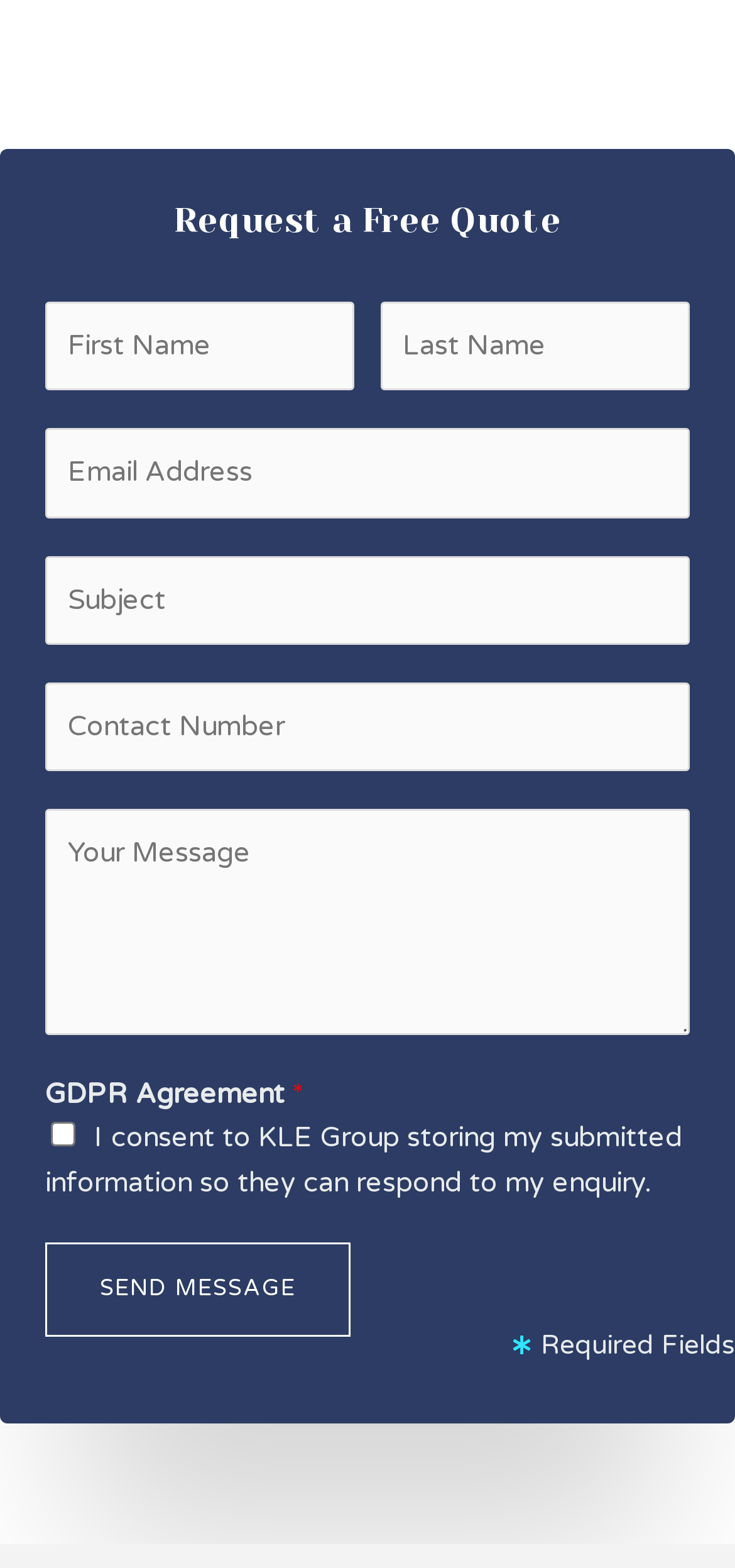Extract the bounding box coordinates for the described element: "Send Message". The coordinates should be represented as four float numbers between 0 and 1: [left, top, right, bottom].

[0.062, 0.792, 0.477, 0.852]